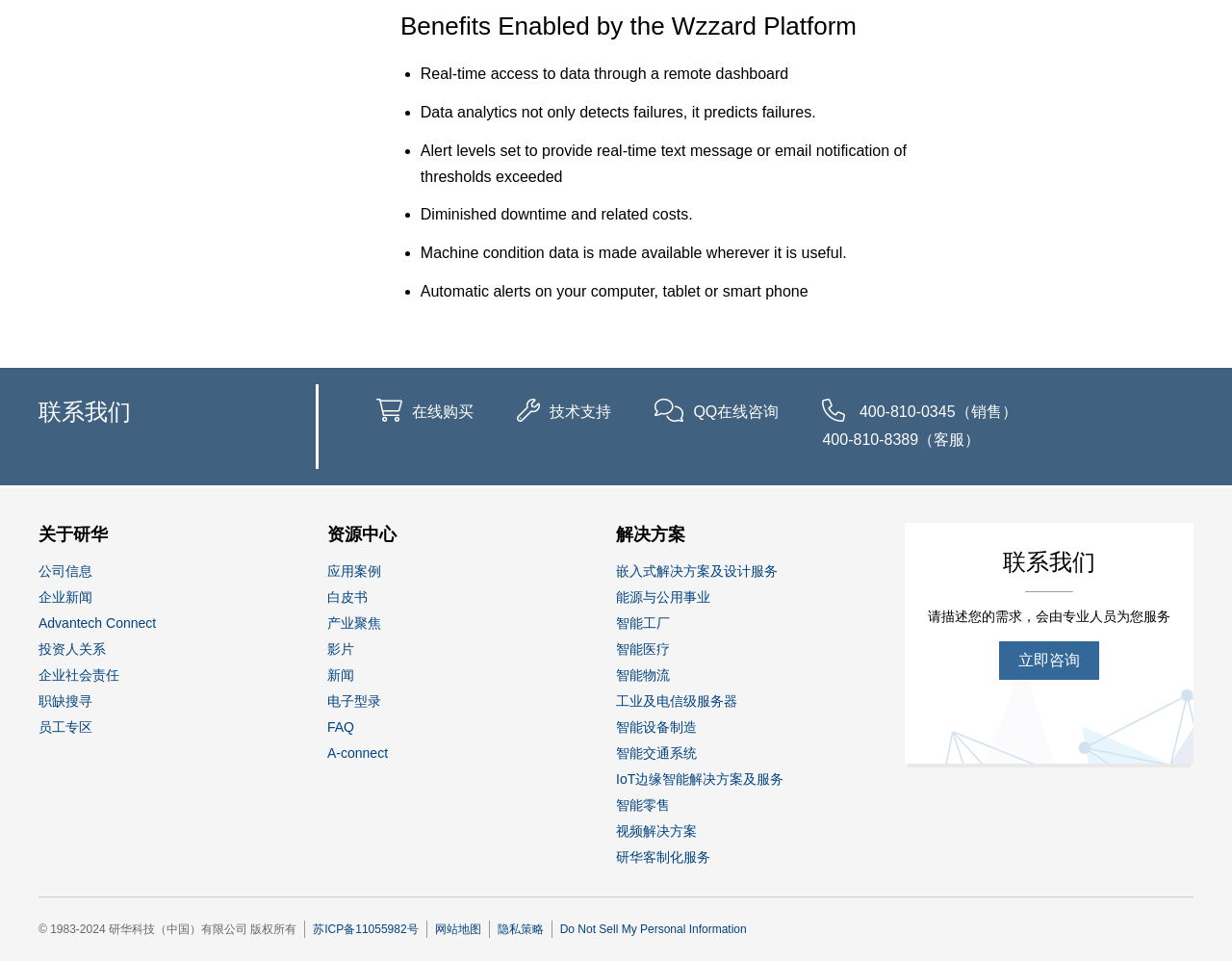Select the bounding box coordinates of the element I need to click to carry out the following instruction: "Learn about company information".

[0.031, 0.584, 0.075, 0.611]